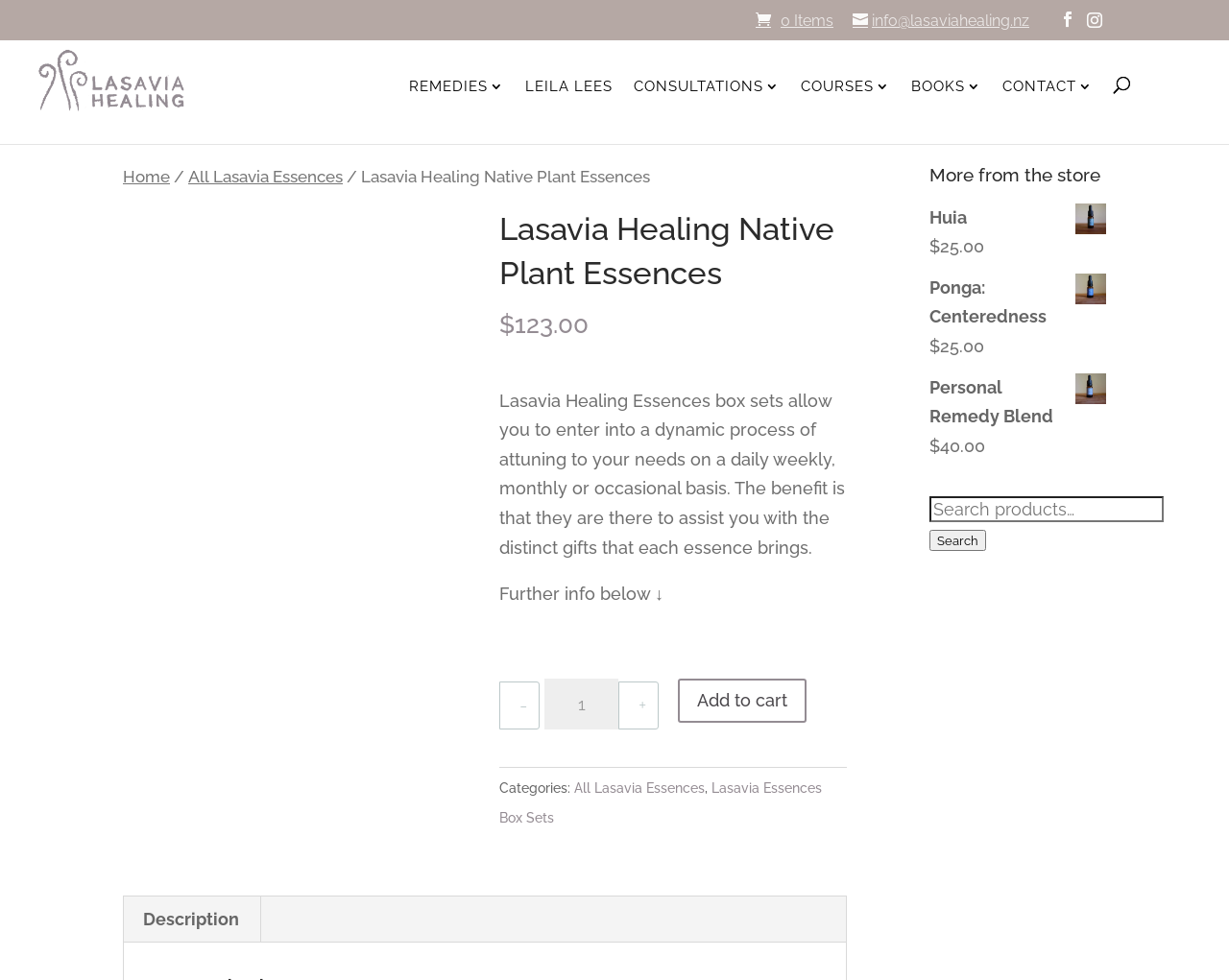Determine the primary headline of the webpage.

Lasavia Healing Native Plant Essences